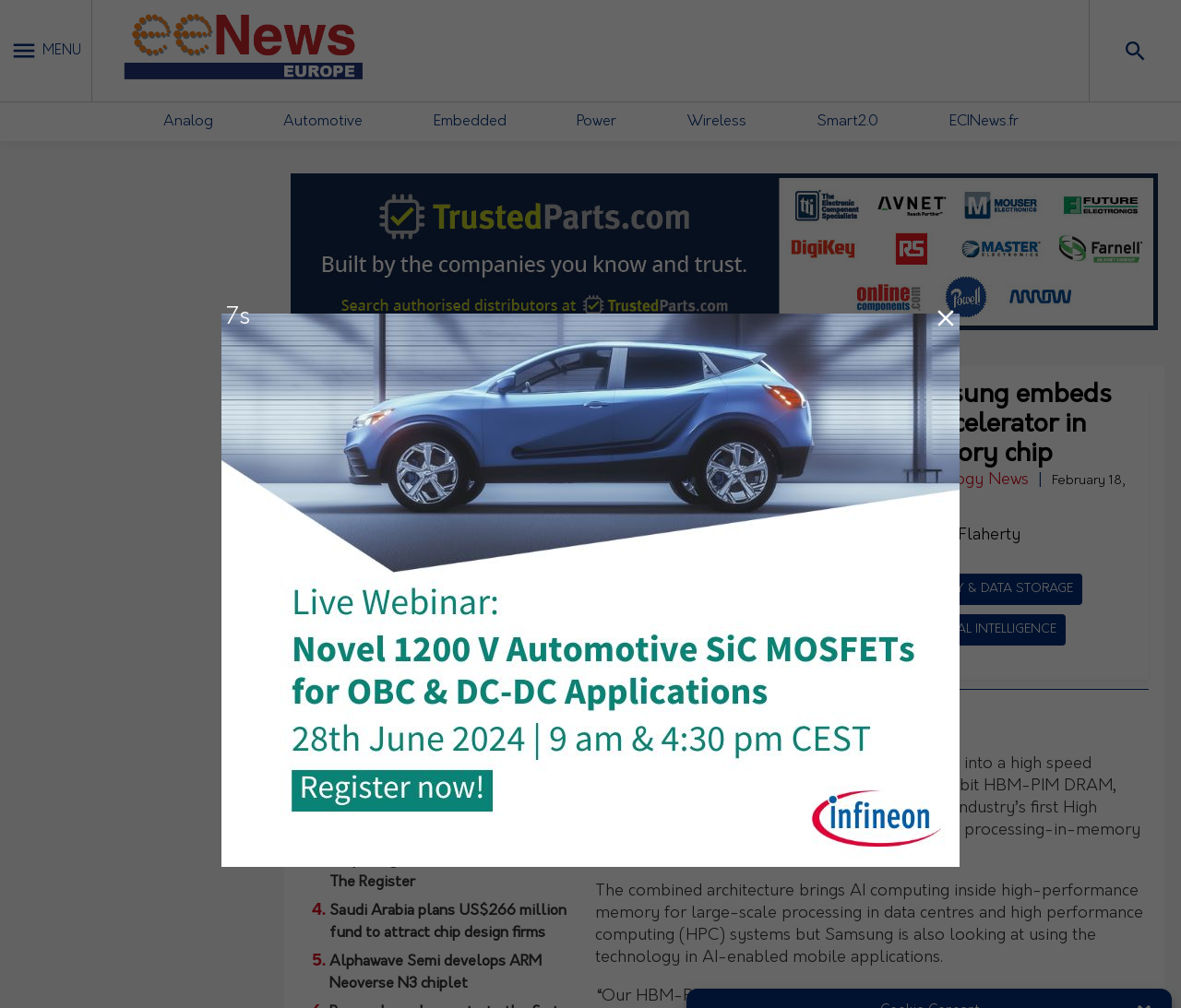Please specify the bounding box coordinates for the clickable region that will help you carry out the instruction: "Click the 'MENU' button".

[0.036, 0.044, 0.069, 0.058]